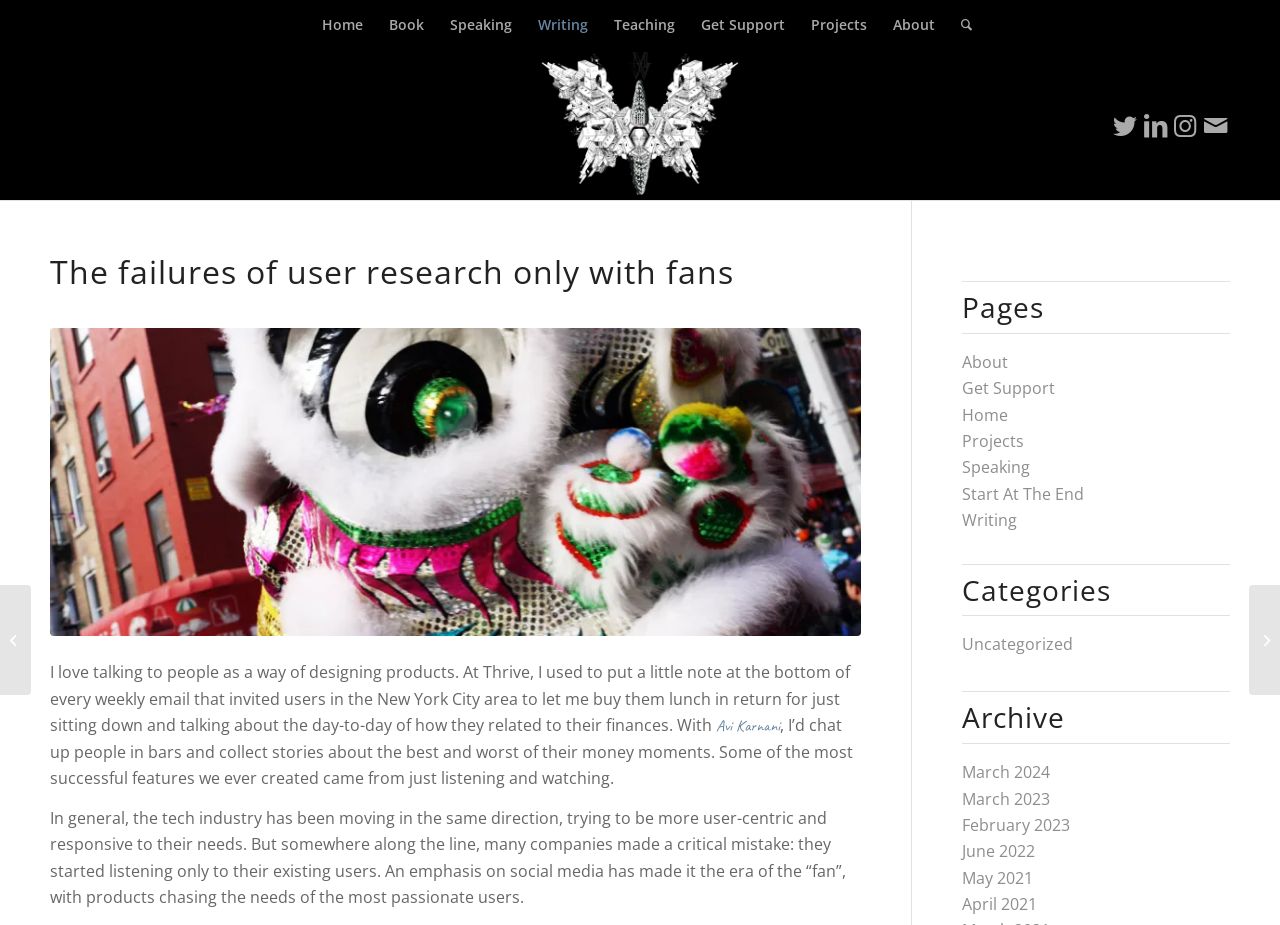What is the name of the company where the author used to work?
Based on the image, give a one-word or short phrase answer.

Thrive